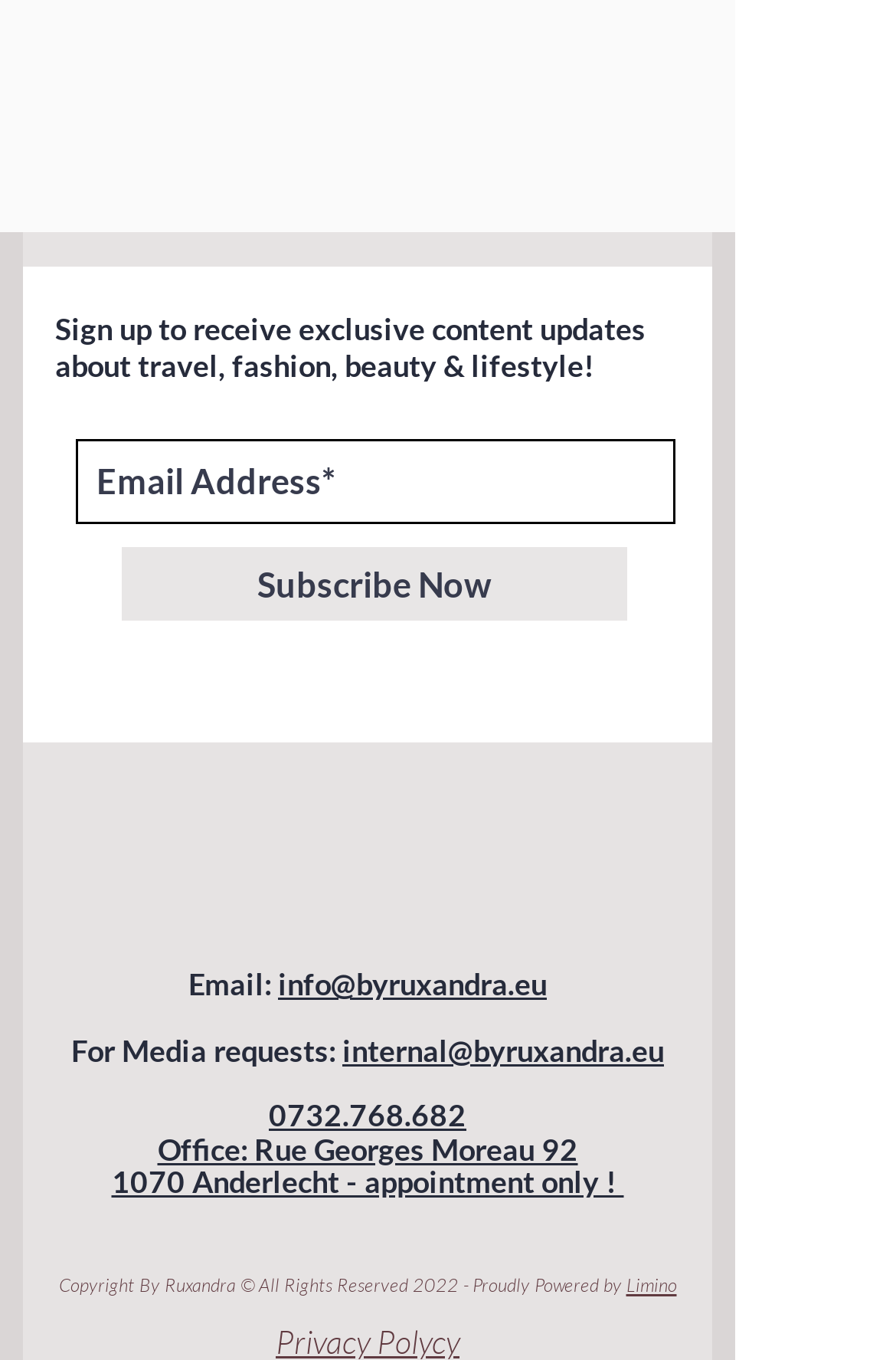Using floating point numbers between 0 and 1, provide the bounding box coordinates in the format (top-left x, top-left y, bottom-right x, bottom-right y). Locate the UI element described here: aria-label="Pinterest"

[0.446, 0.189, 0.487, 0.216]